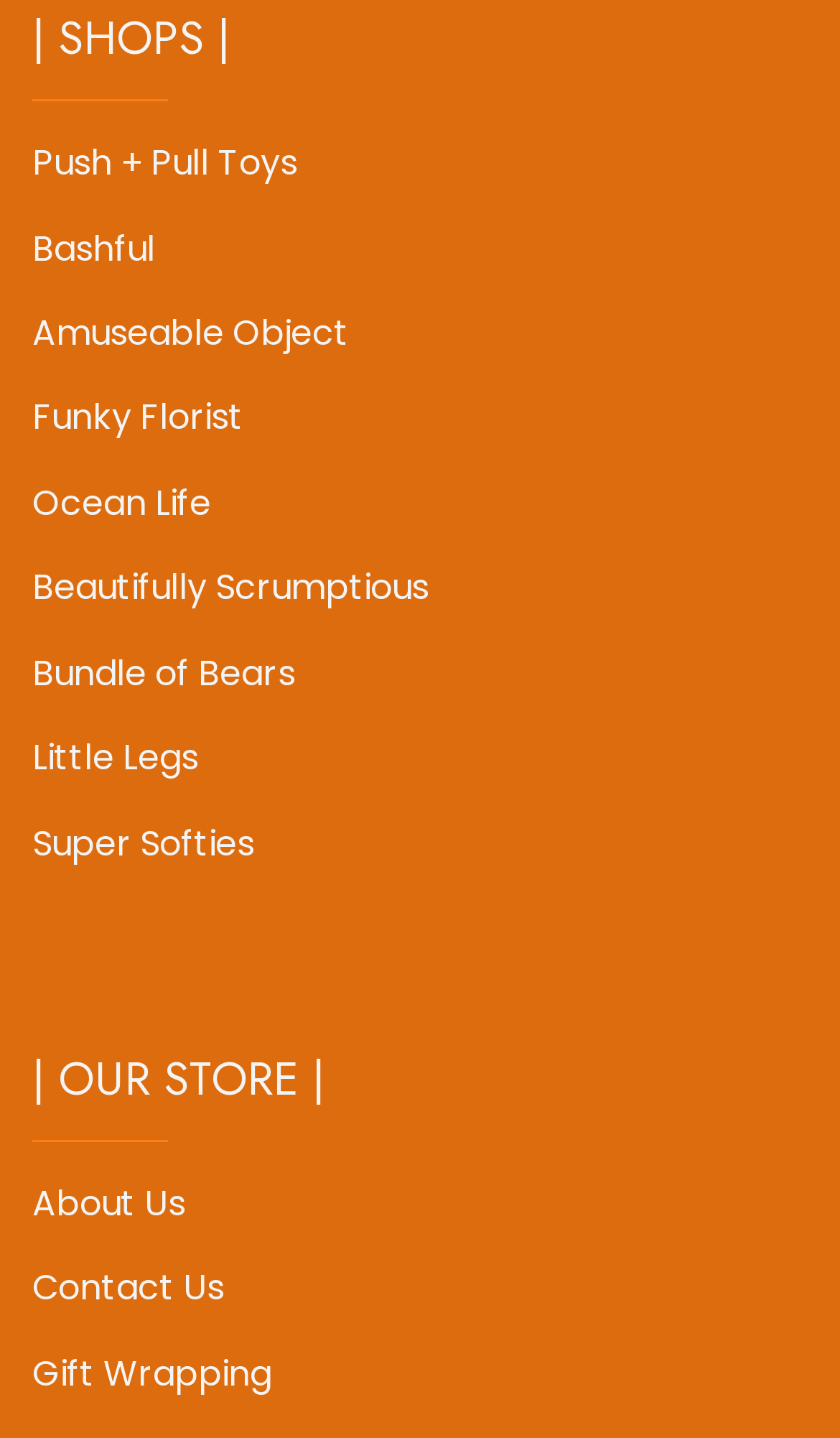Indicate the bounding box coordinates of the element that must be clicked to execute the instruction: "Browse Push + Pull Toys". The coordinates should be given as four float numbers between 0 and 1, i.e., [left, top, right, bottom].

[0.038, 0.093, 0.354, 0.136]